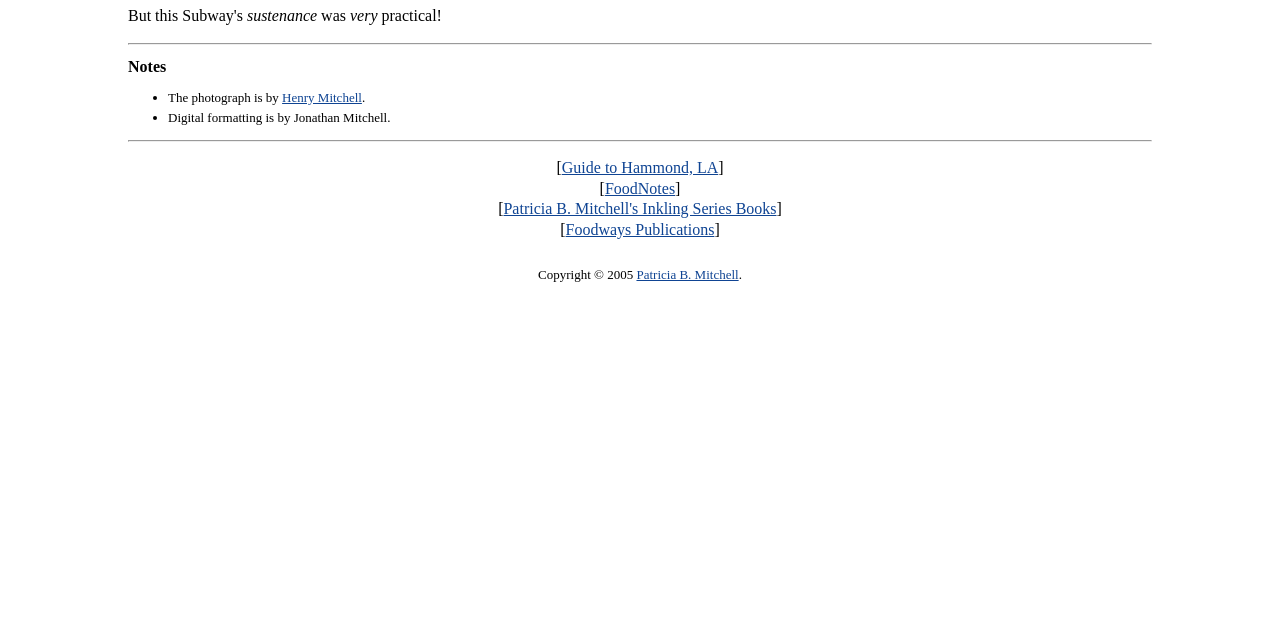Given the following UI element description: "Patricia B. Mitchell", find the bounding box coordinates in the webpage screenshot.

[0.497, 0.417, 0.577, 0.44]